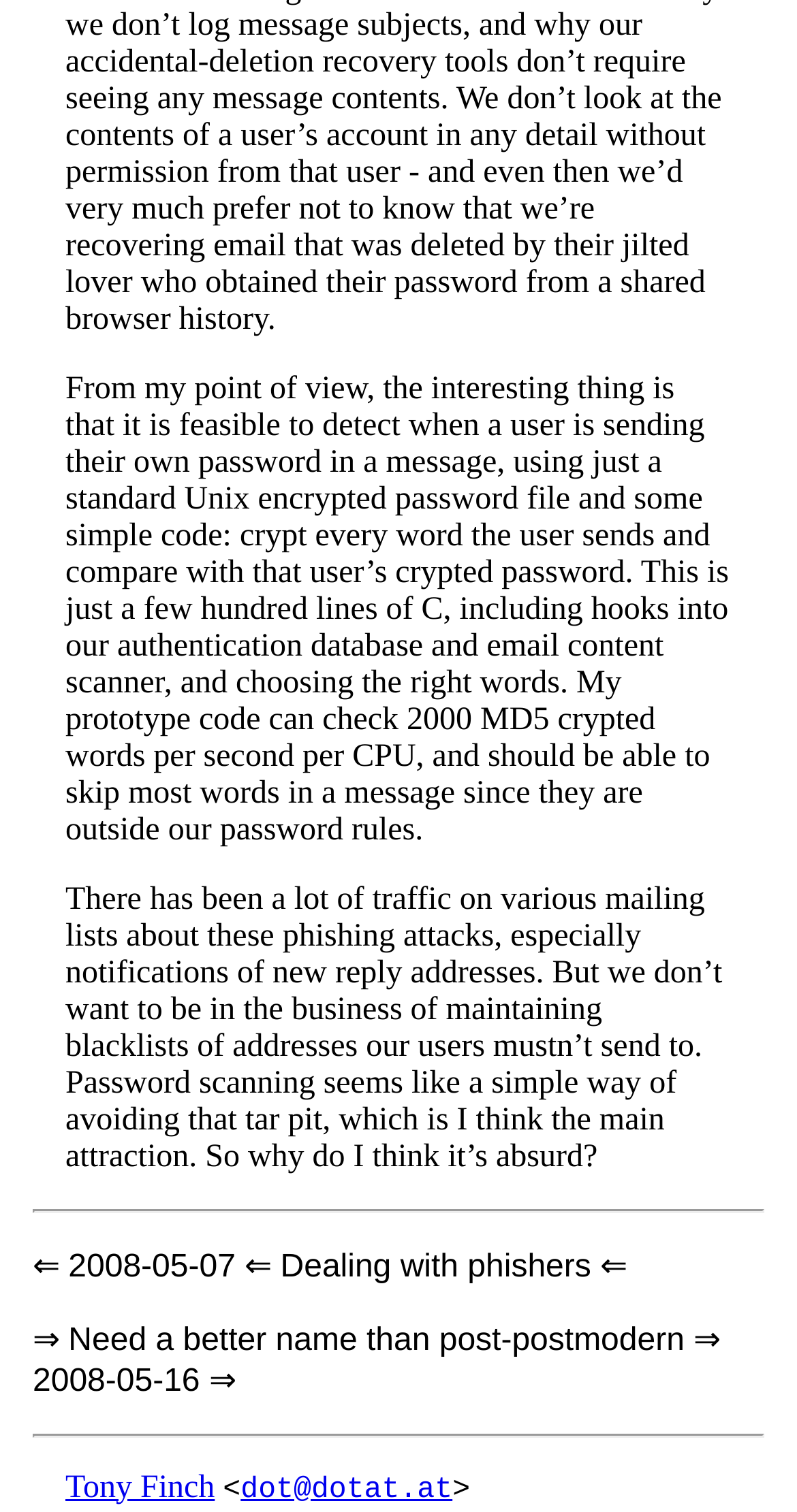What is the email address of the author?
Respond to the question with a single word or phrase according to the image.

dot@dotat.at